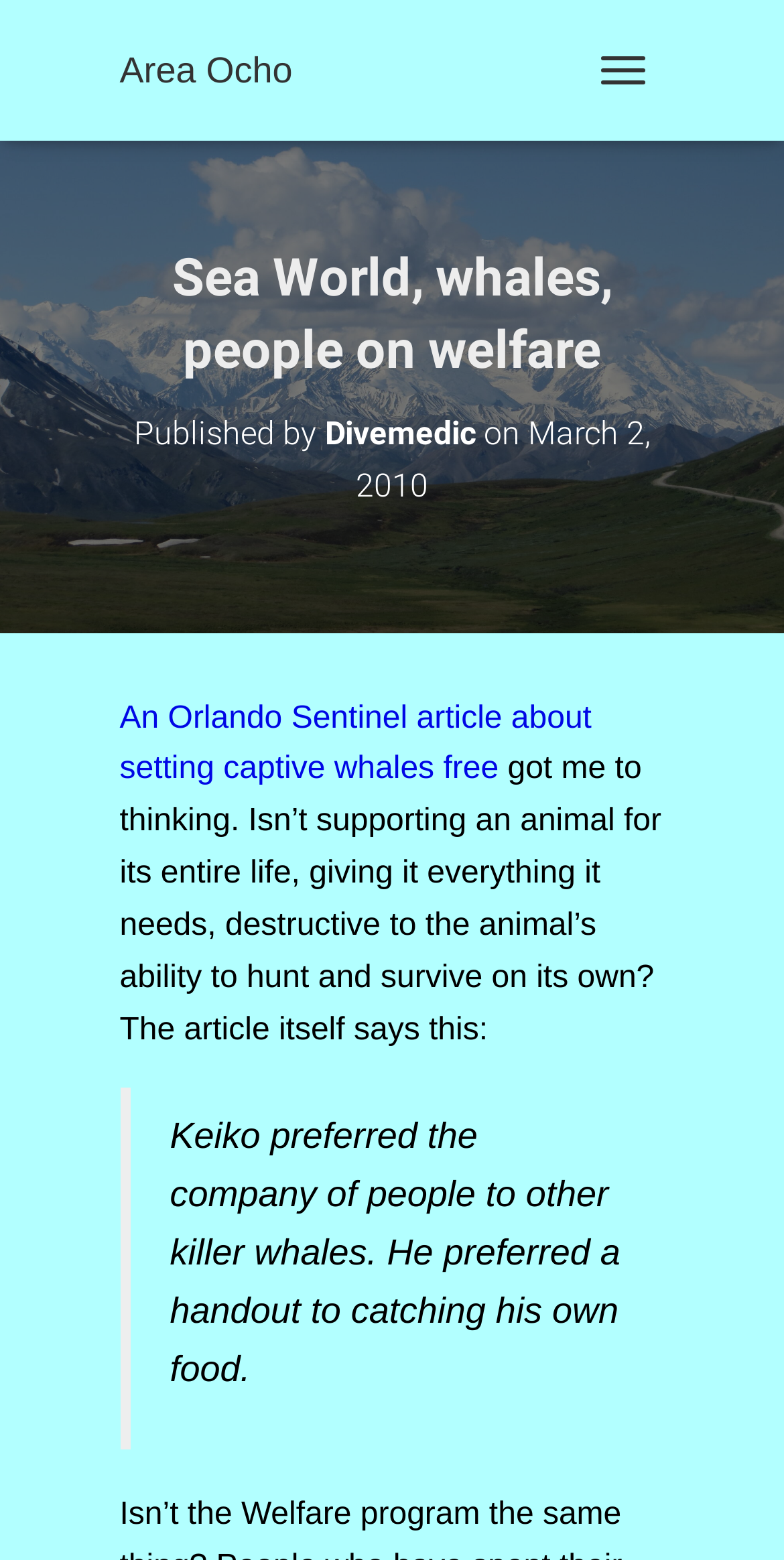Provide a brief response using a word or short phrase to this question:
What is Keiko's preference?

Company of people